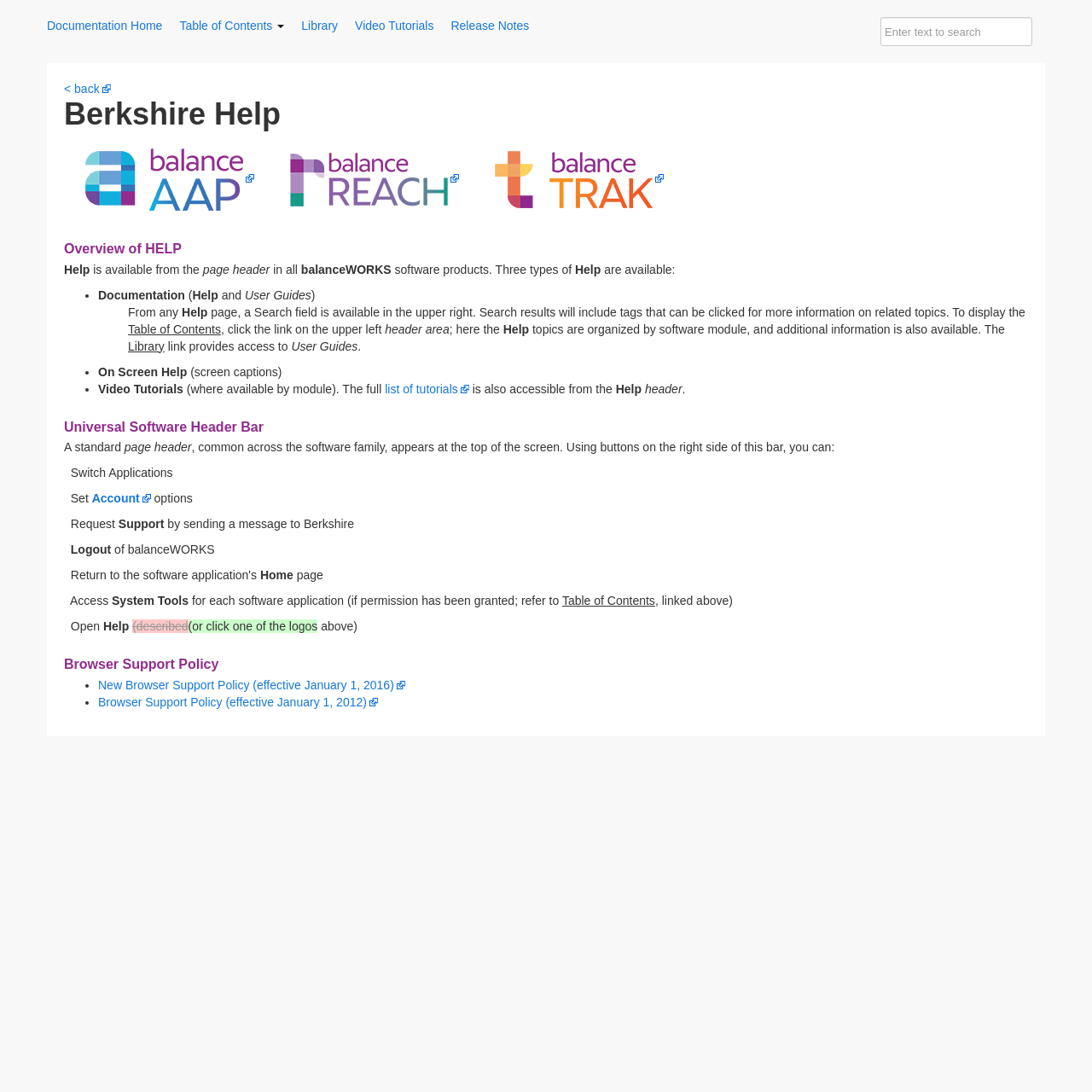Answer the following inquiry with a single word or phrase:
What is the name of the software family?

balanceWORKS